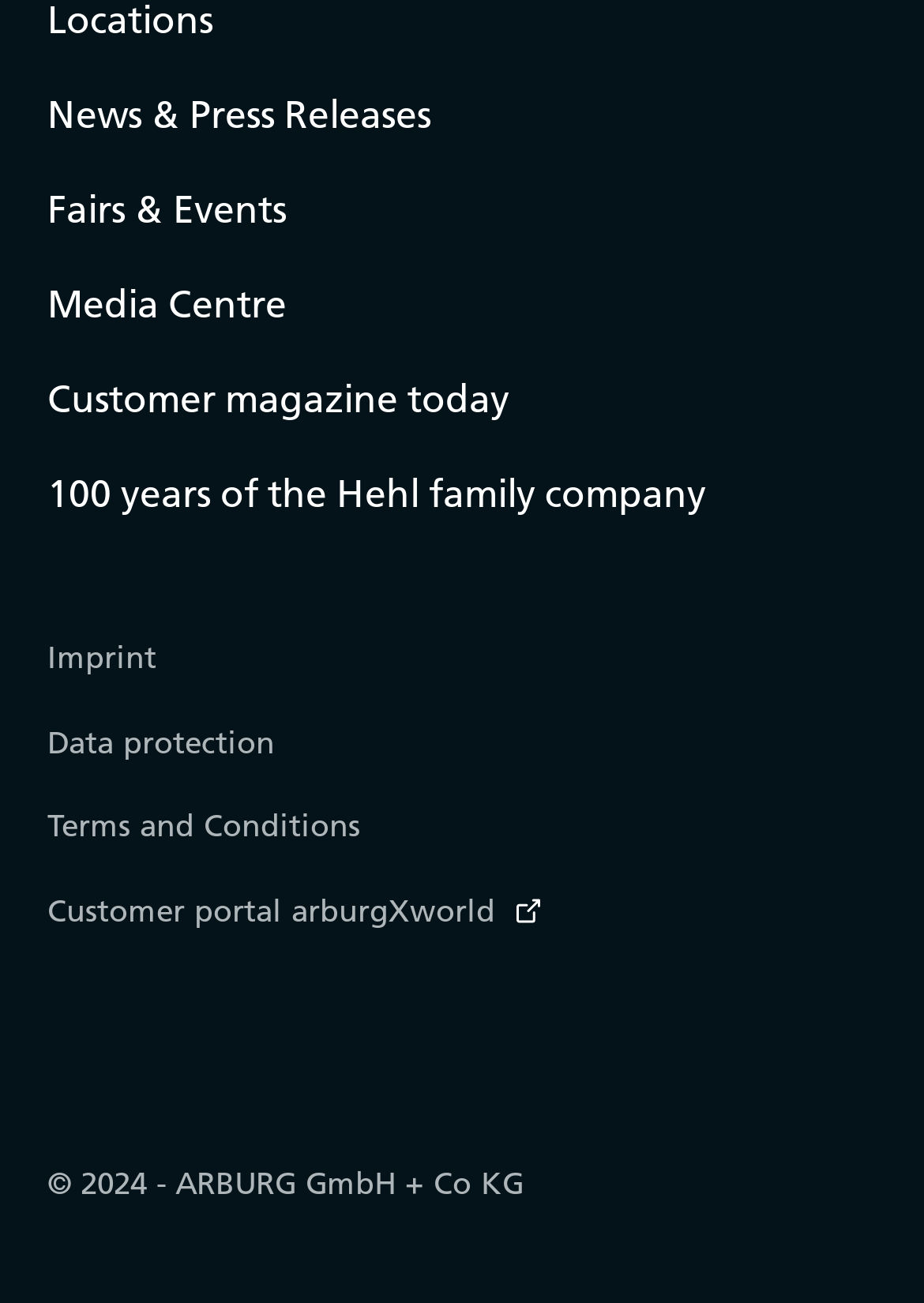Locate the bounding box coordinates of the element that needs to be clicked to carry out the instruction: "Follow ARBURG GmbH + Co KG on Twitter". The coordinates should be given as four float numbers ranging from 0 to 1, i.e., [left, top, right, bottom].

[0.256, 0.819, 0.318, 0.862]